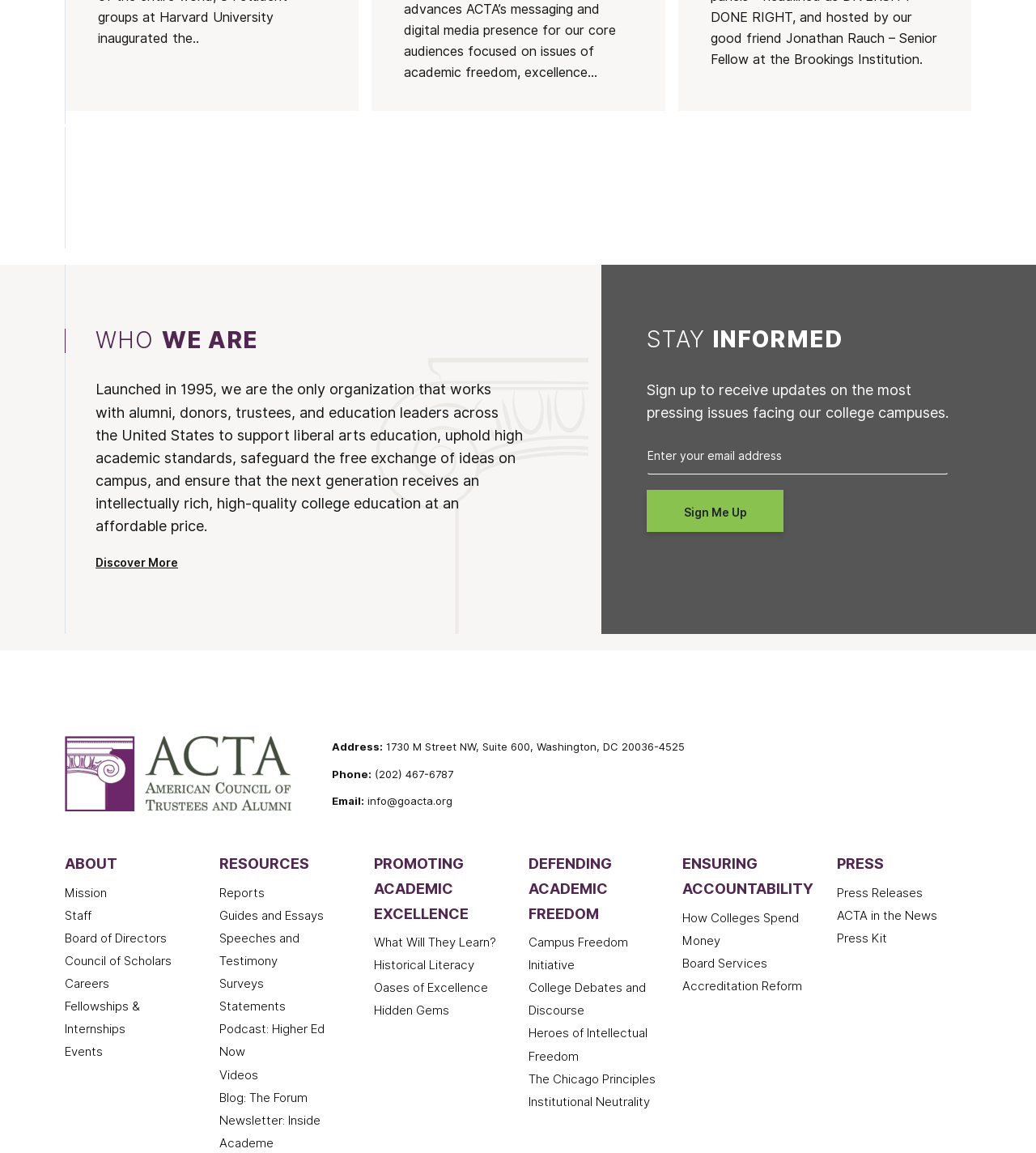What is the purpose of the 'What Will They Learn?' link?
Based on the image, answer the question with as much detail as possible.

The 'What Will They Learn?' link is part of the 'PROMOTING ACADEMIC EXCELLENCE' section, which suggests that its purpose is to promote academic excellence in some way, possibly by providing resources or information on academic standards.